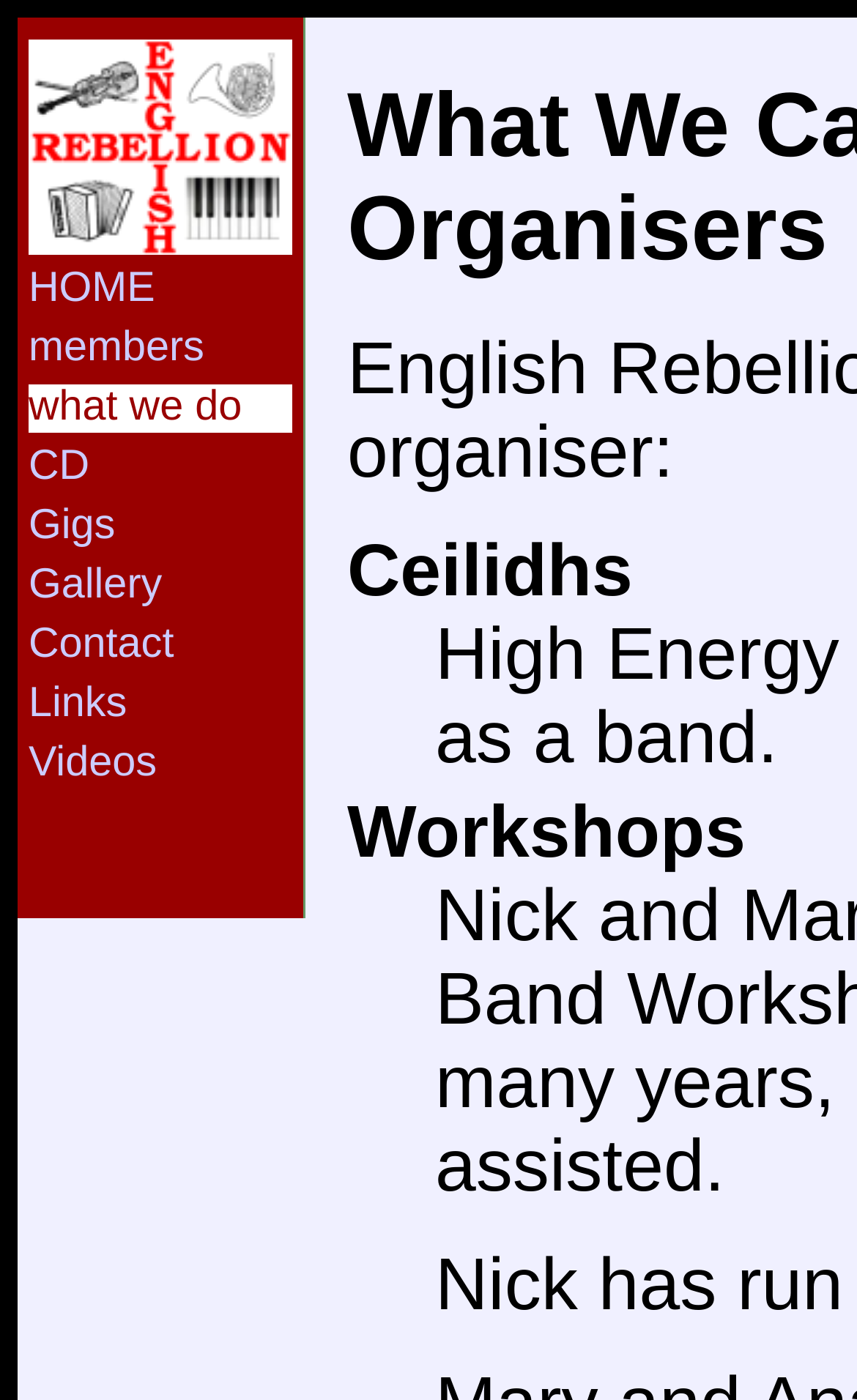Generate the text content of the main headline of the webpage.

What We Can Offer Festival Organisers